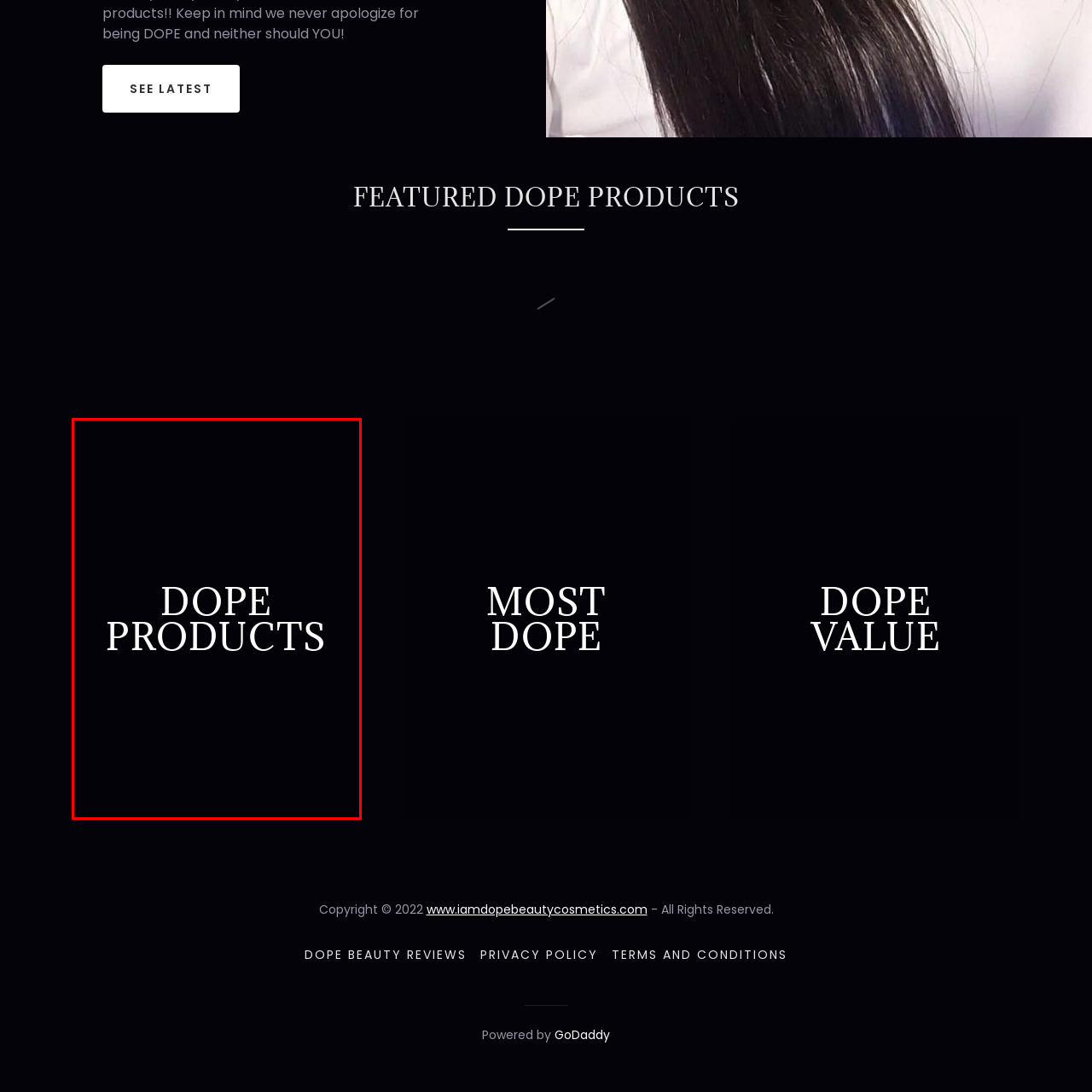What kind of audience is the design likely to appeal to?
Review the content shown inside the red bounding box in the image and offer a detailed answer to the question, supported by the visual evidence.

The caption suggests that the design is likely to appeal to a young, style-conscious audience due to its focus on trendy or premium beauty items, which is evident from the bold and attention-grabbing text 'DOPE PRODUCTS' set against a deep black background.